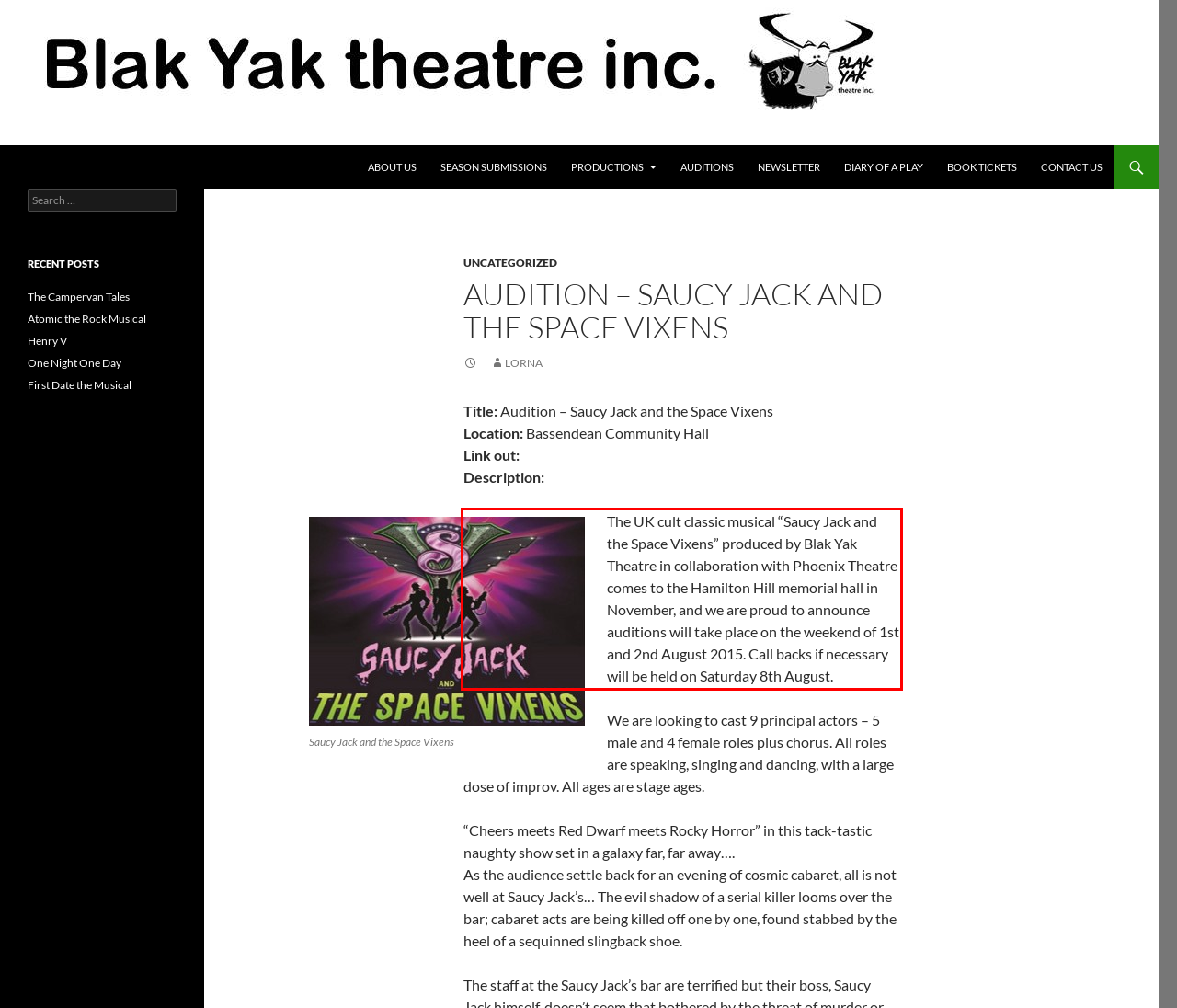Given a webpage screenshot, locate the red bounding box and extract the text content found inside it.

The UK cult classic musical “Saucy Jack and the Space Vixens” produced by Blak Yak Theatre in collaboration with Phoenix Theatre comes to the Hamilton Hill memorial hall in November, and we are proud to announce auditions will take place on the weekend of 1st and 2nd August 2015. Call backs if necessary will be held on Saturday 8th August.